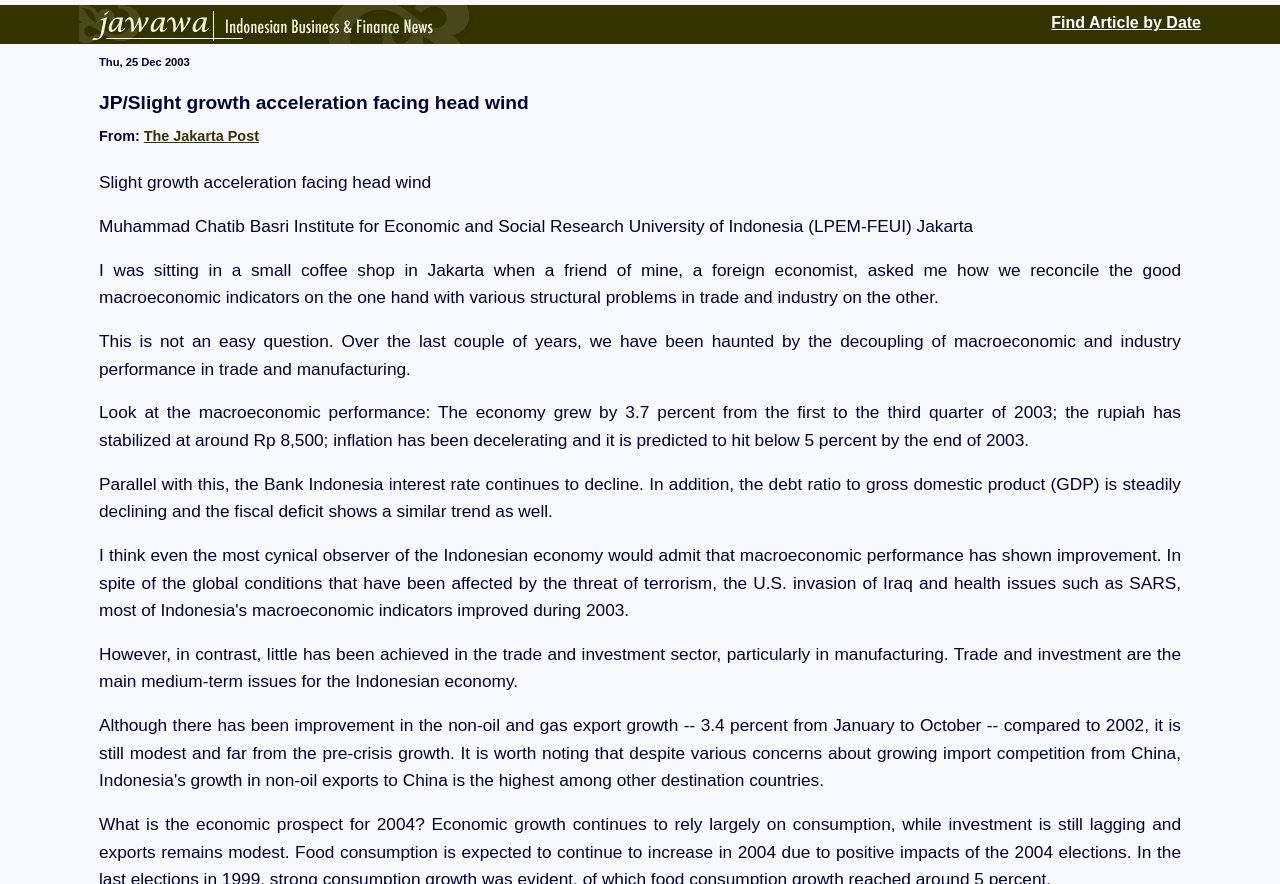What is the current exchange rate of the rupiah?
Please respond to the question thoroughly and include all relevant details.

I found the current exchange rate of the rupiah by reading the StaticText element with the content 'the rupiah has stabilized at around Rp 8,500' which is located in the middle of the webpage.